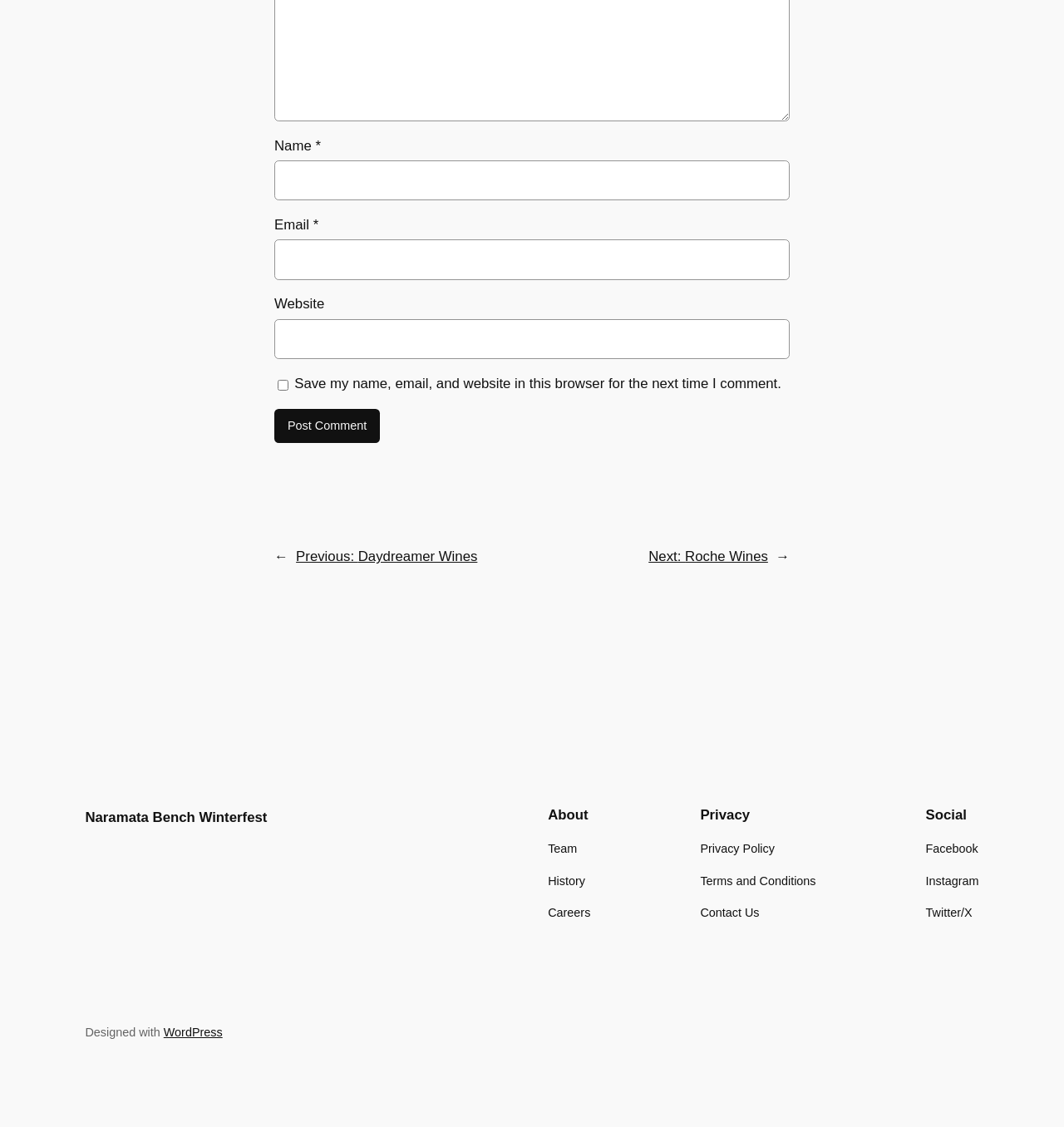Please identify the bounding box coordinates of the region to click in order to complete the given instruction: "Enter your name". The coordinates should be four float numbers between 0 and 1, i.e., [left, top, right, bottom].

[0.258, 0.142, 0.742, 0.178]